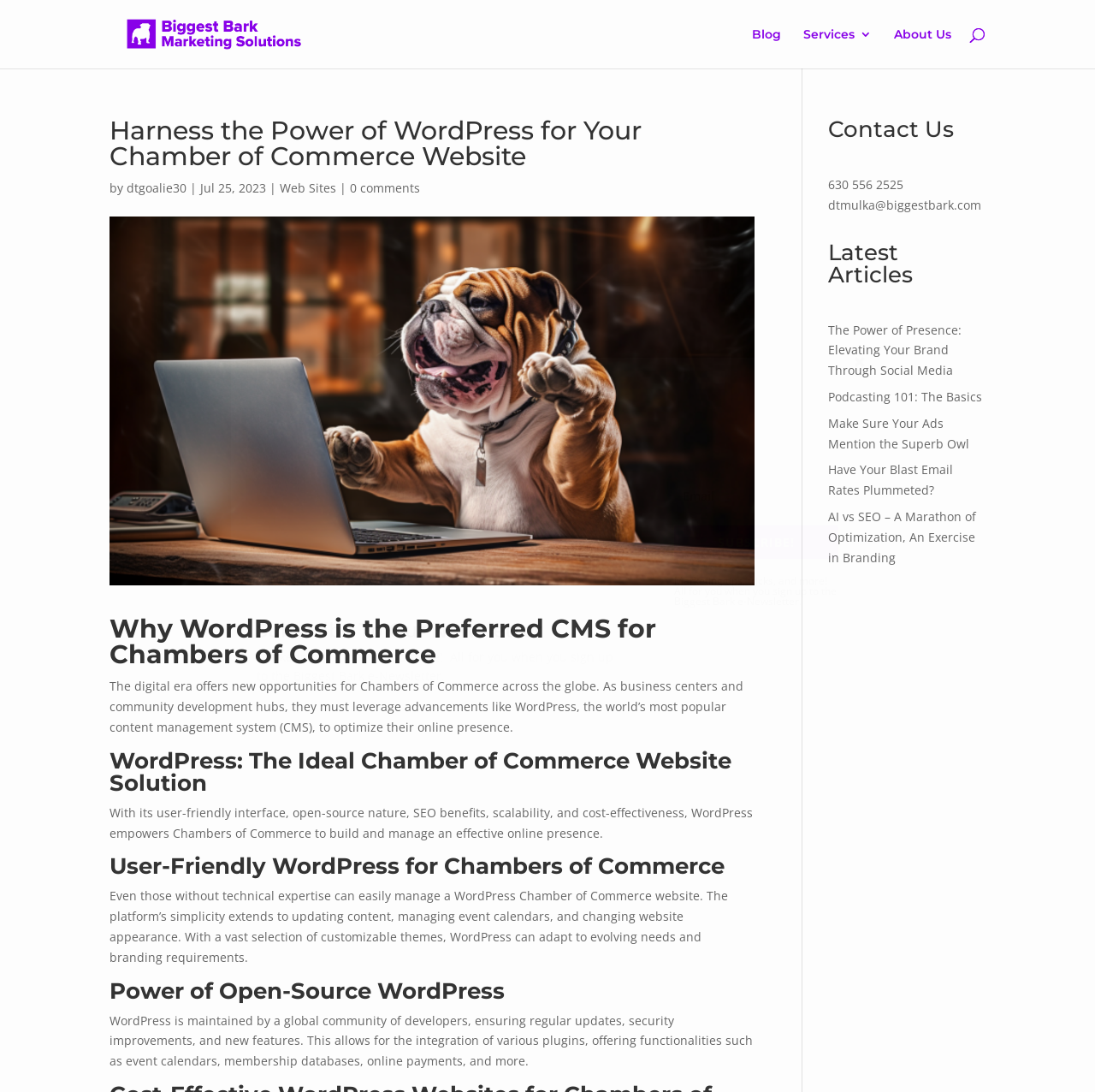Locate the bounding box coordinates of the clickable area to execute the instruction: "go to LIVING AREA". Provide the coordinates as four float numbers between 0 and 1, represented as [left, top, right, bottom].

None